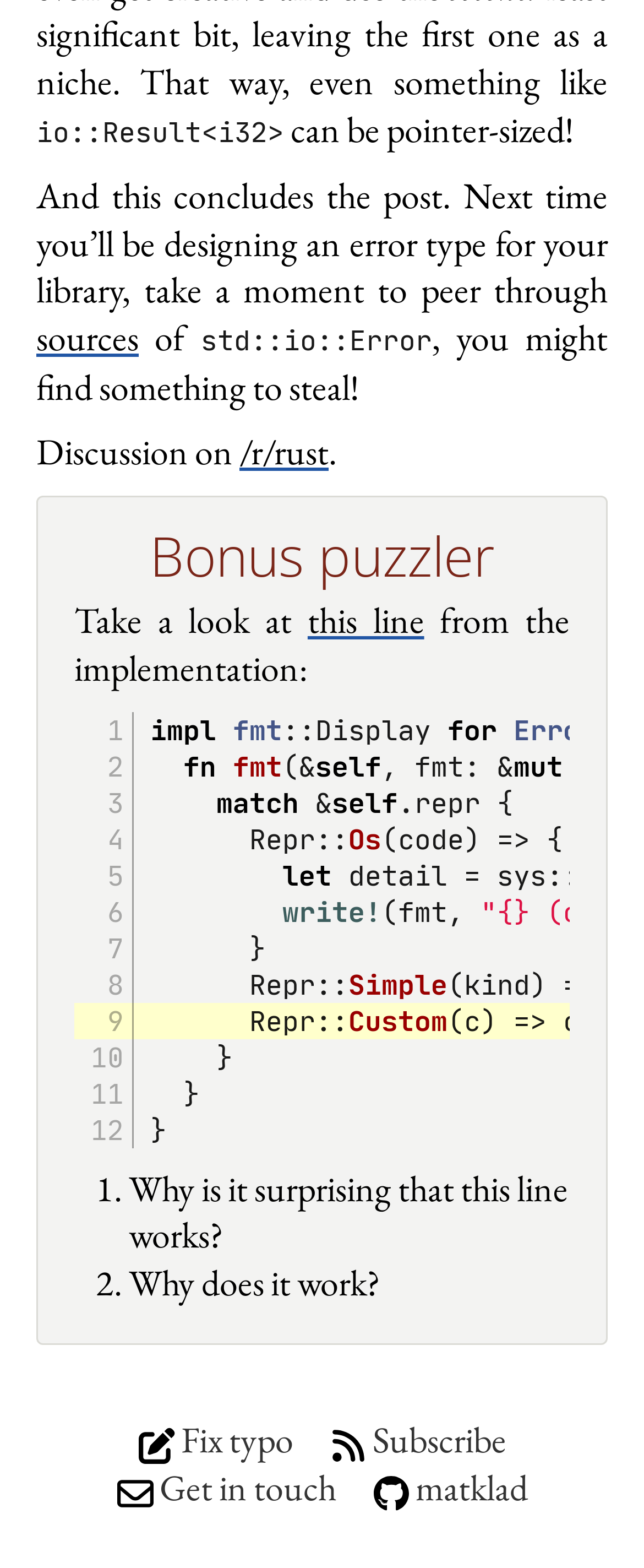Analyze the image and give a detailed response to the question:
What is the bonus puzzler about?

The bonus puzzler is about a specific line of code, which is presented as a challenge to the reader to understand why it works.